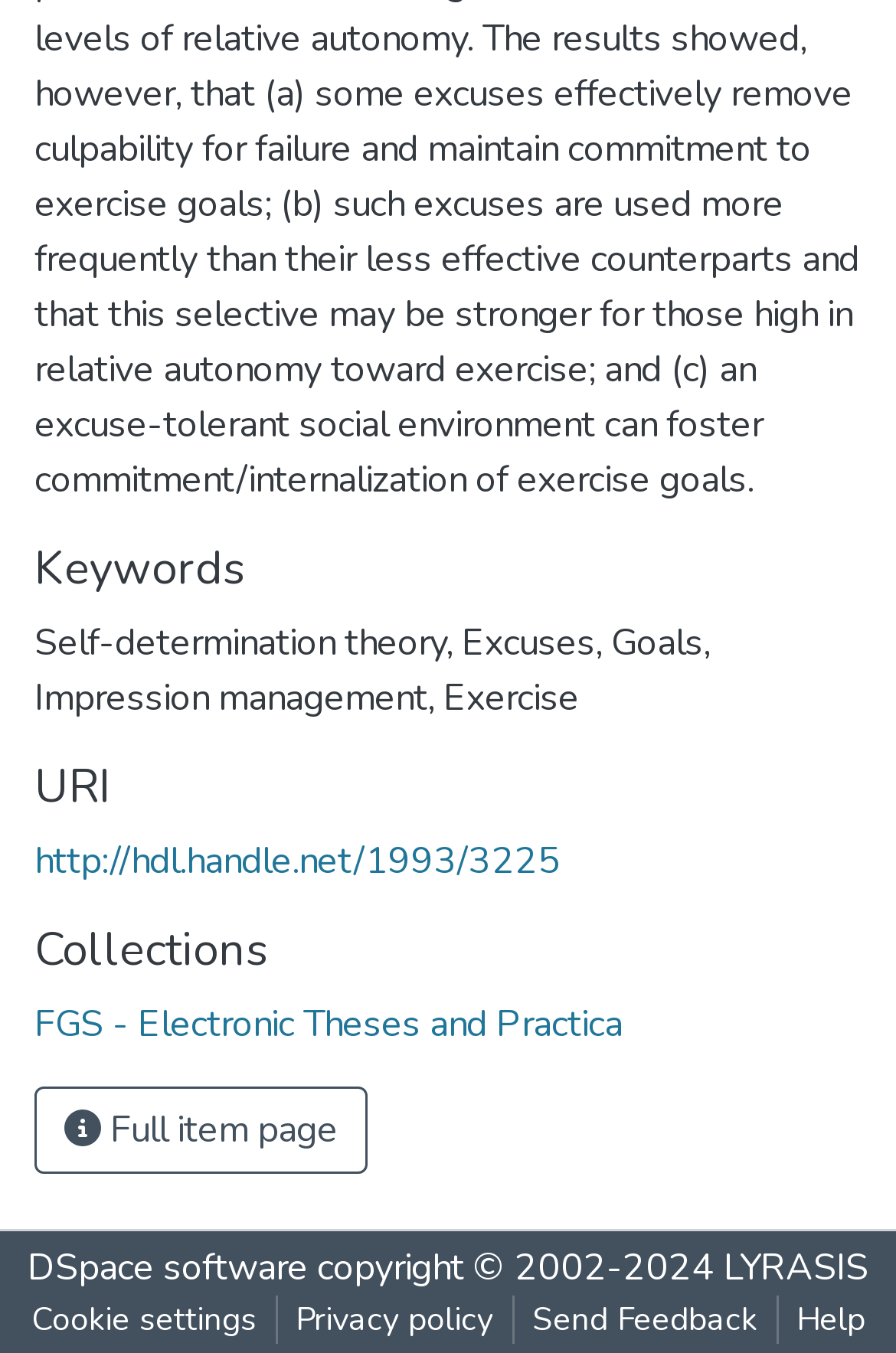What is the URI of the item?
Answer the question with a single word or phrase by looking at the picture.

http://hdl.handle.net/1993/3225